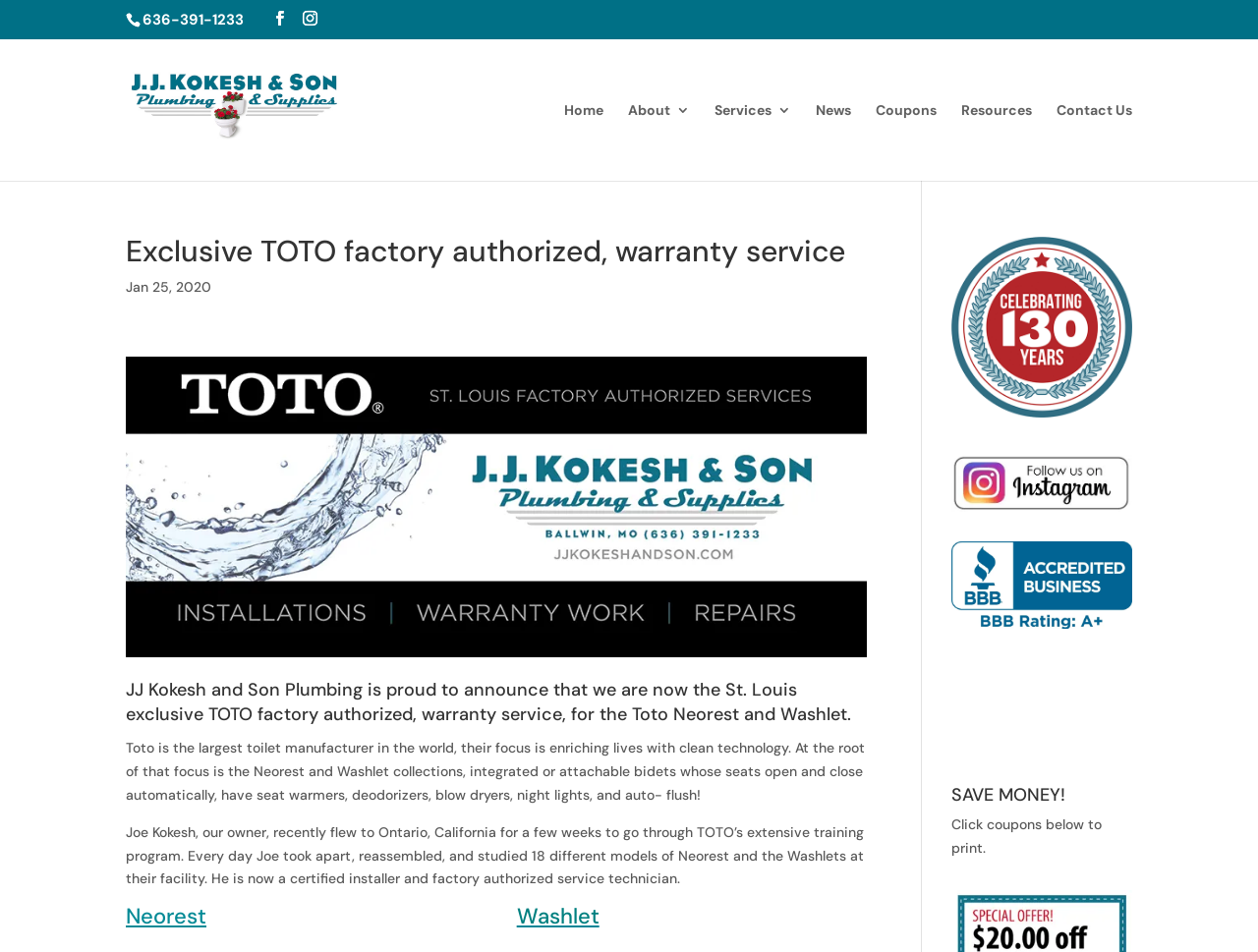Pinpoint the bounding box coordinates of the clickable element needed to complete the instruction: "Call the phone number". The coordinates should be provided as four float numbers between 0 and 1: [left, top, right, bottom].

[0.113, 0.011, 0.194, 0.031]